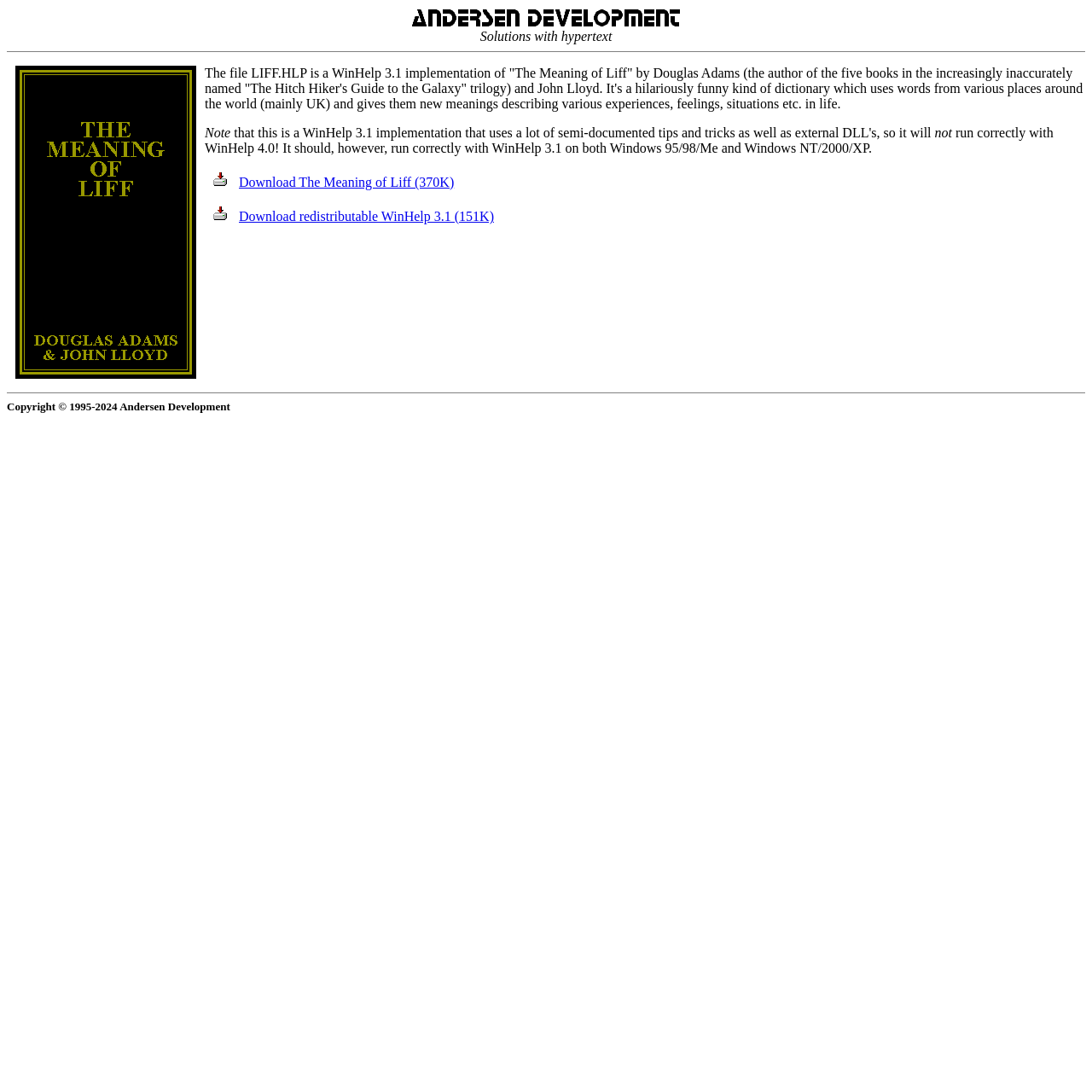Given the description of a UI element: "Download redistributable WinHelp 3.1 (151K)", identify the bounding box coordinates of the matching element in the webpage screenshot.

[0.219, 0.191, 0.452, 0.205]